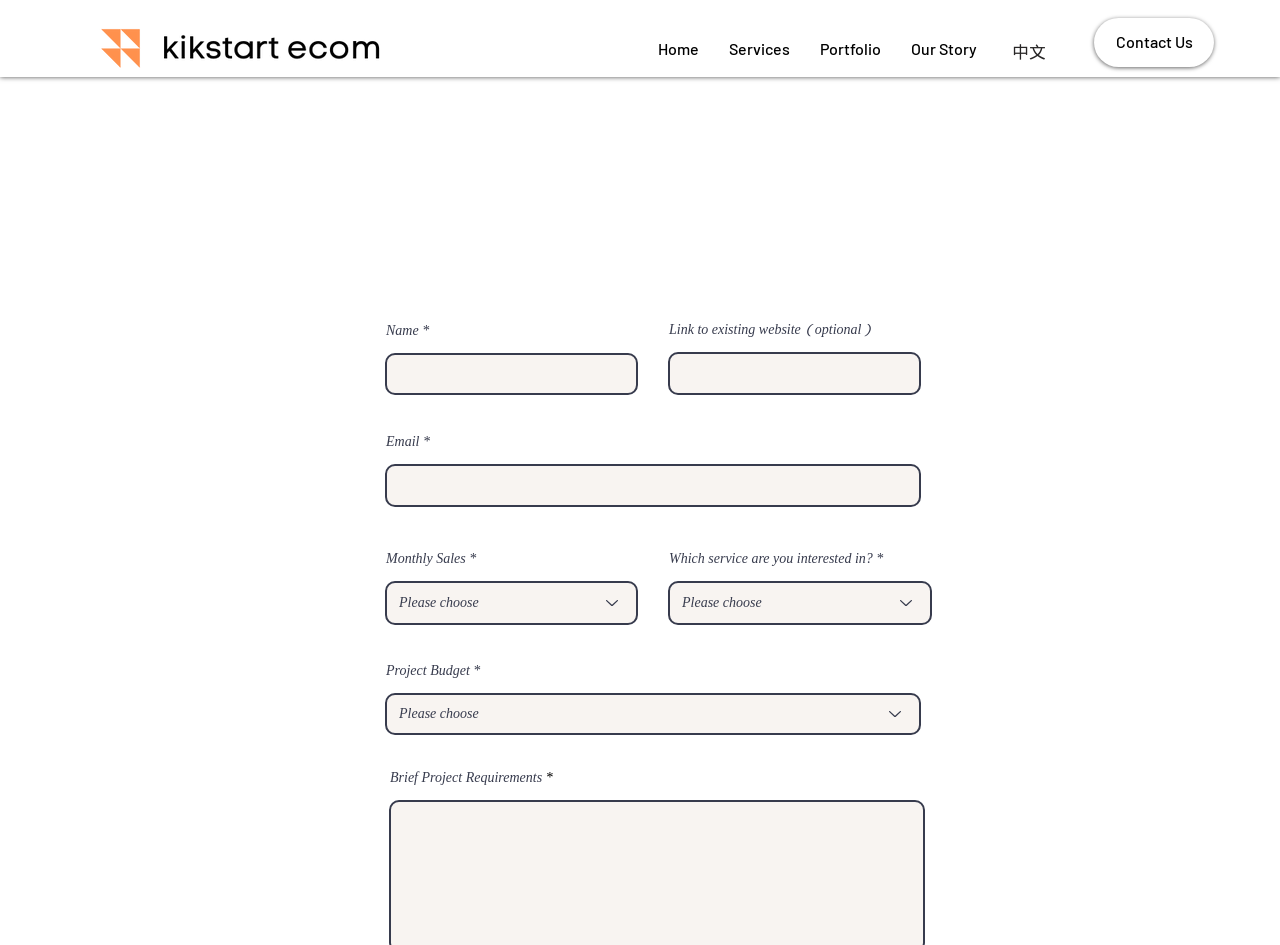Please determine the bounding box coordinates of the section I need to click to accomplish this instruction: "Click the Home link".

[0.502, 0.031, 0.558, 0.073]